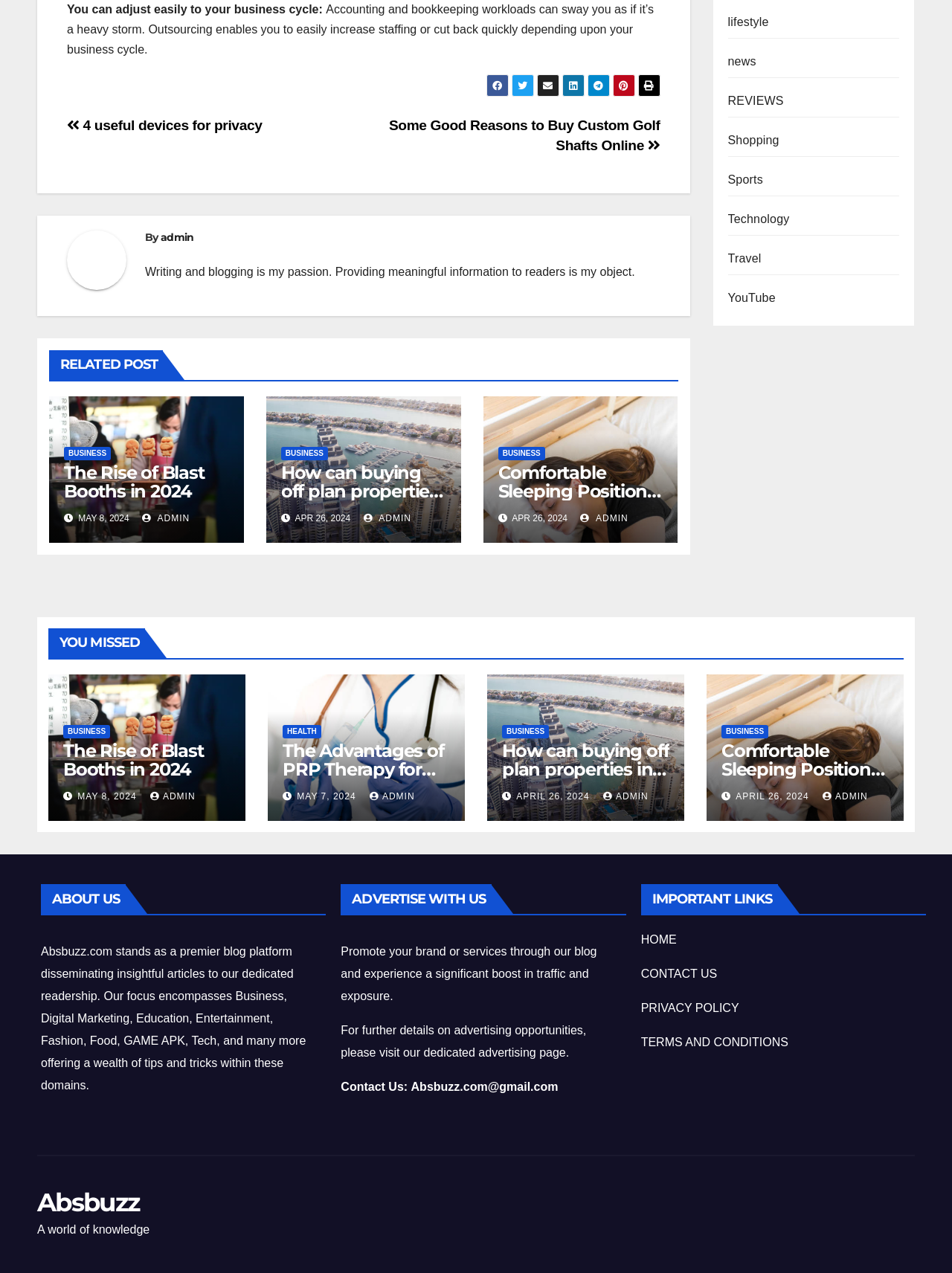Determine the bounding box coordinates of the clickable region to follow the instruction: "Go to the 'HOME' page".

[0.673, 0.733, 0.711, 0.743]